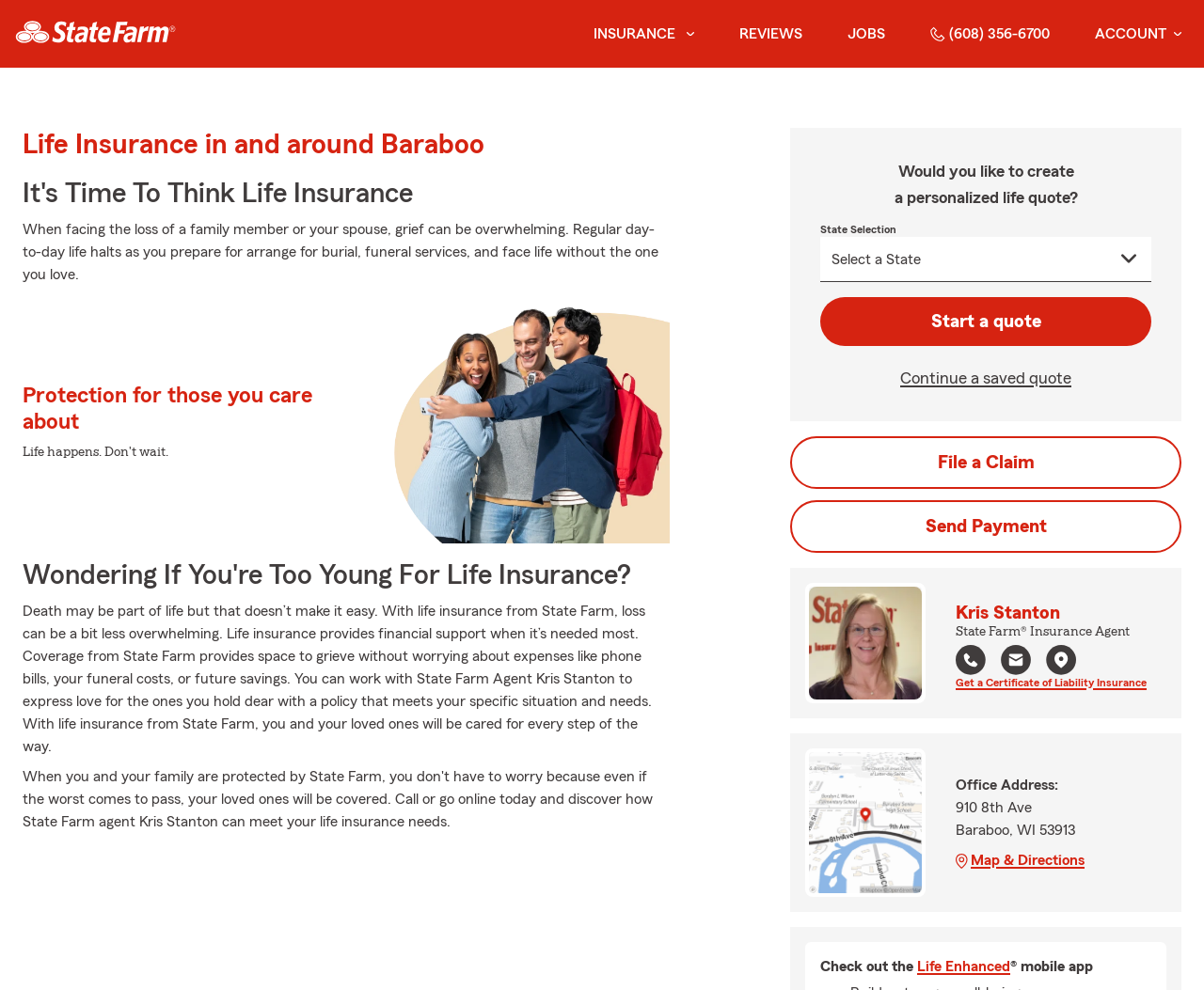Determine the coordinates of the bounding box for the clickable area needed to execute this instruction: "configure email setup".

None